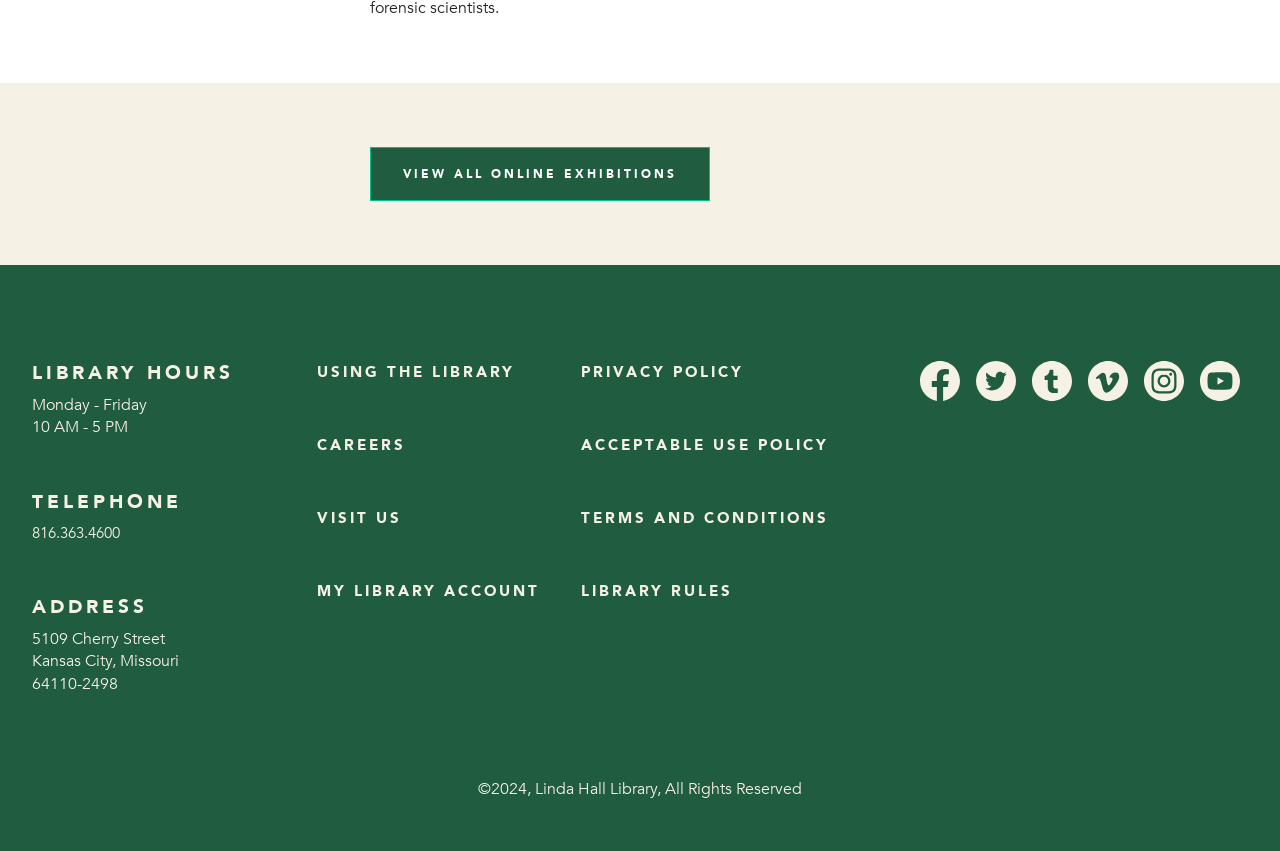What is the address of the library?
Look at the image and answer the question with a single word or phrase.

5109 Cherry Street, Kansas City, Missouri 64110-2498